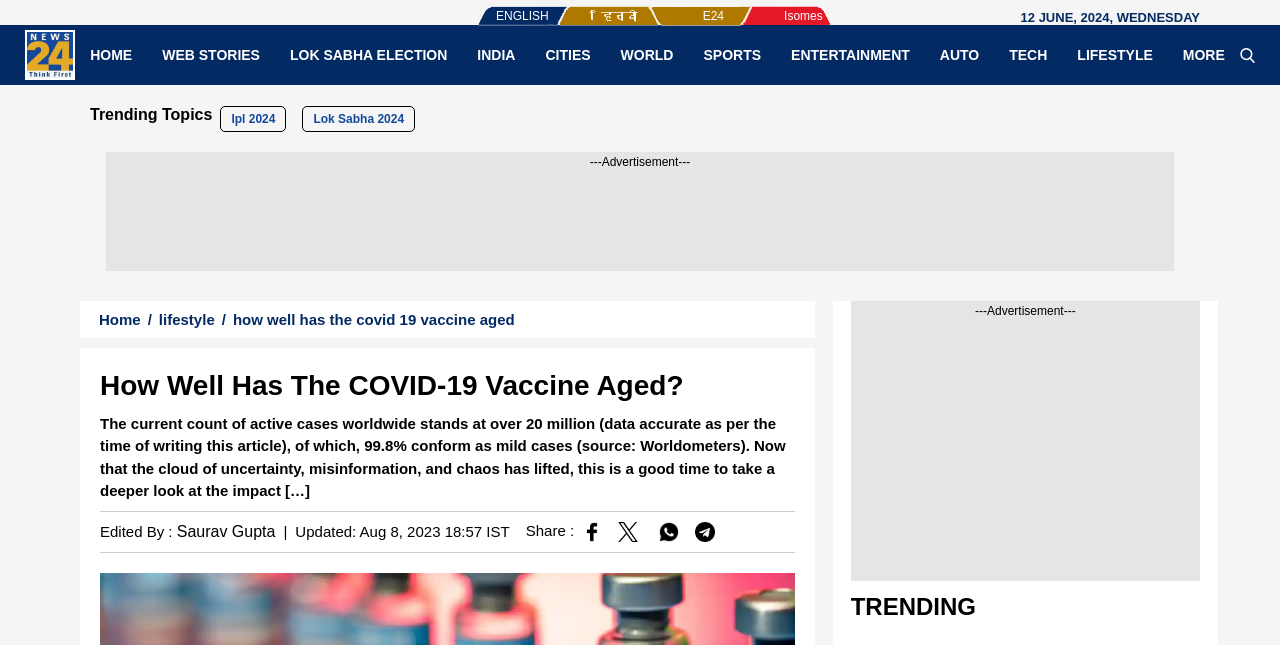Find the bounding box coordinates for the area that must be clicked to perform this action: "Share the story on Facebook".

[0.455, 0.809, 0.47, 0.836]